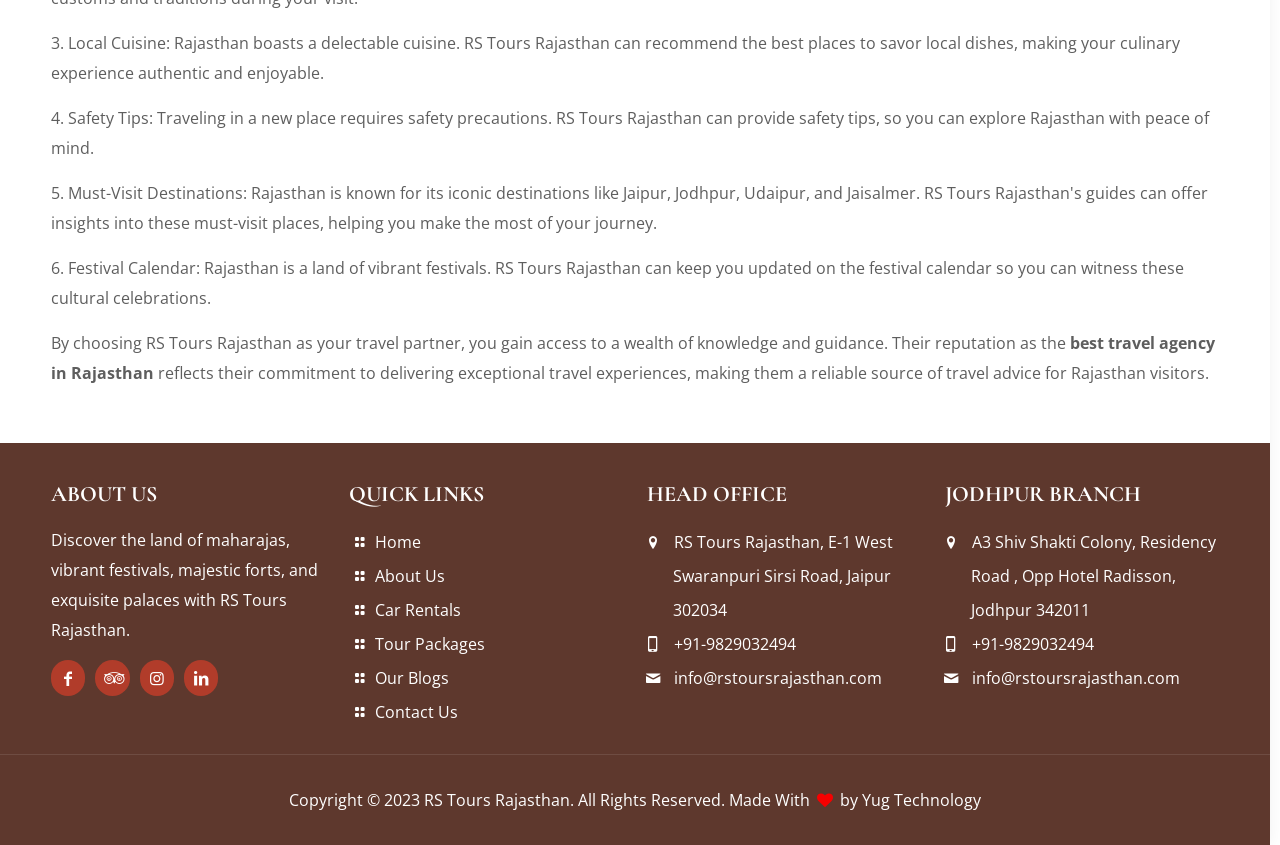Give a succinct answer to this question in a single word or phrase: 
What is the purpose of RS Tours?

To provide travel guidance